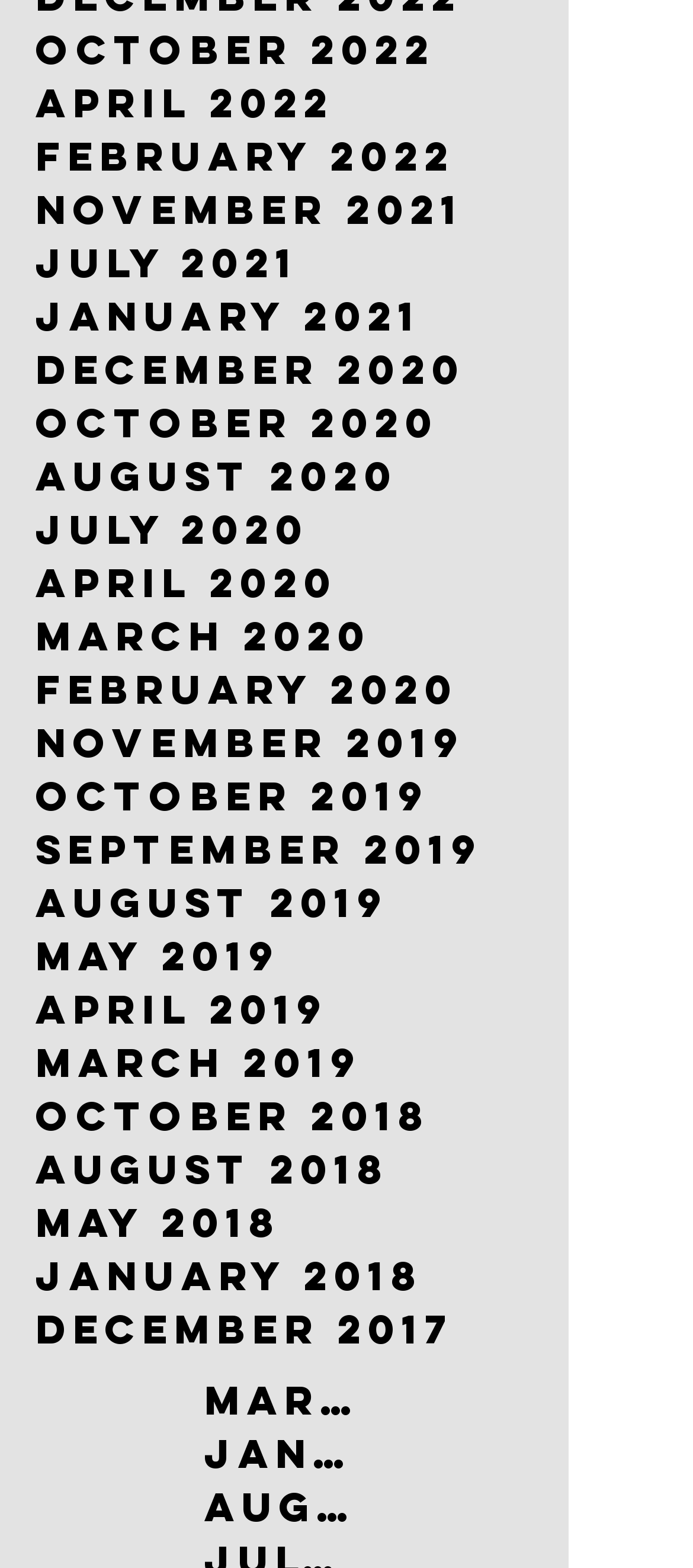Kindly determine the bounding box coordinates of the area that needs to be clicked to fulfill this instruction: "View October 2022".

[0.051, 0.014, 0.769, 0.048]